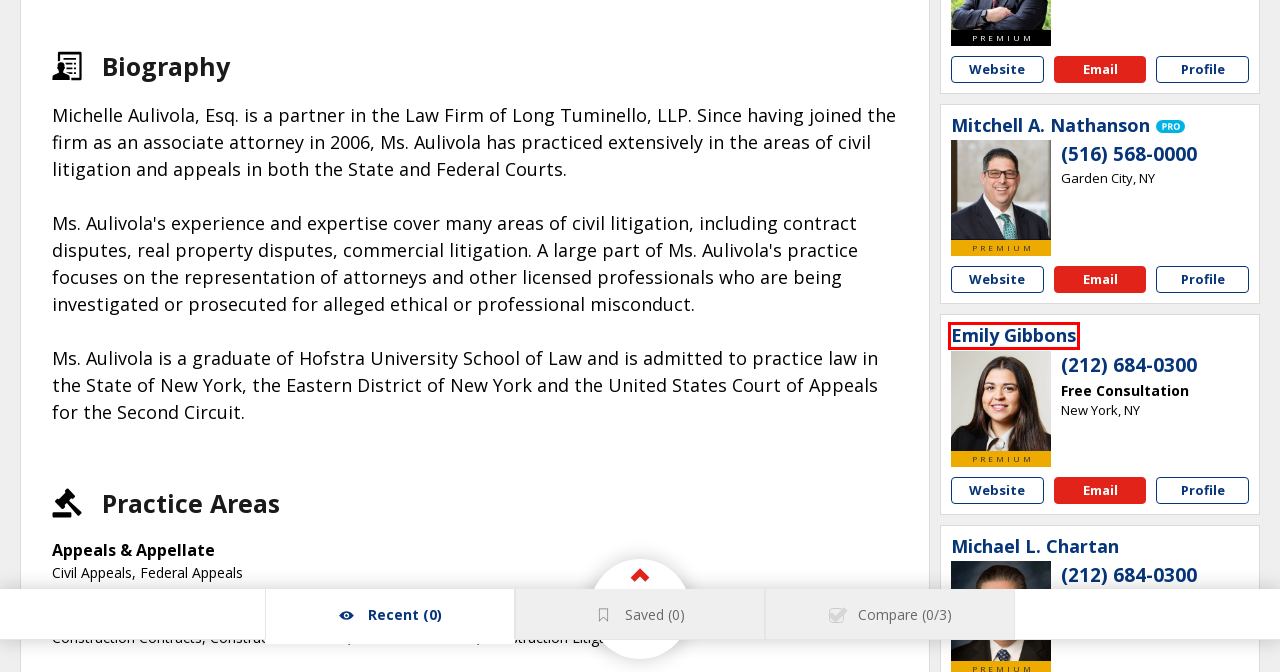You are provided with a screenshot of a webpage containing a red rectangle bounding box. Identify the webpage description that best matches the new webpage after the element in the bounding box is clicked. Here are the potential descriptions:
A. Emily Gibbons | New York Construction Law Lawyers Rich, Intelisano & Katz
B. Mitchell A. Nathanson, Lawyer in Garden City, New York | Justia
C. Contact Mitchell A. Nathanson
D. Michael L. Chartan, Lawyer in New York, New York | Justia
E. Contact Jonathan  Rosenberg
F. Mitchell A. Nathanson | Nassau County Debt Collection Lawyers
G. Contact Emily Gibbons
H. Emily Gibbons, Lawyer in New York, New York | Justia

H